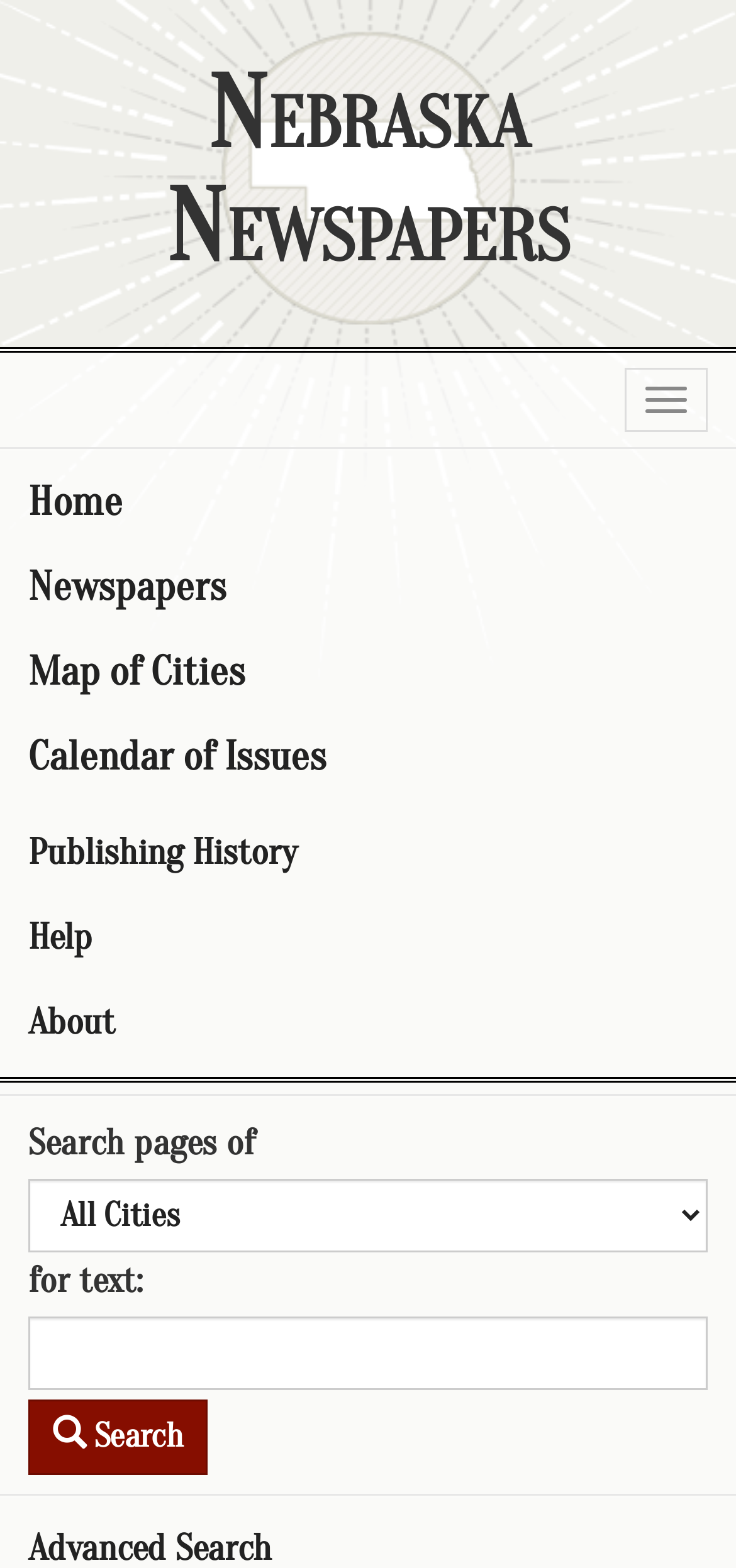Locate the bounding box of the UI element defined by this description: "Labs 2 Love Rescue". The coordinates should be given as four float numbers between 0 and 1, formatted as [left, top, right, bottom].

None